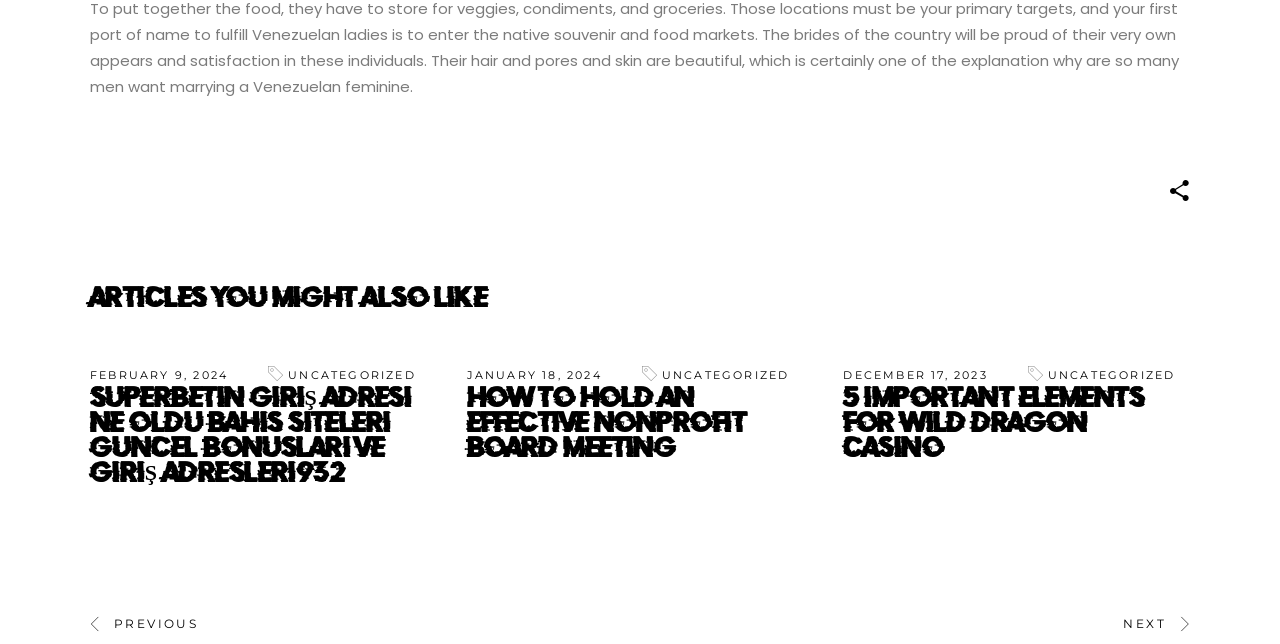How many navigation links are there at the top of the page?
Look at the image and respond with a one-word or short phrase answer.

2